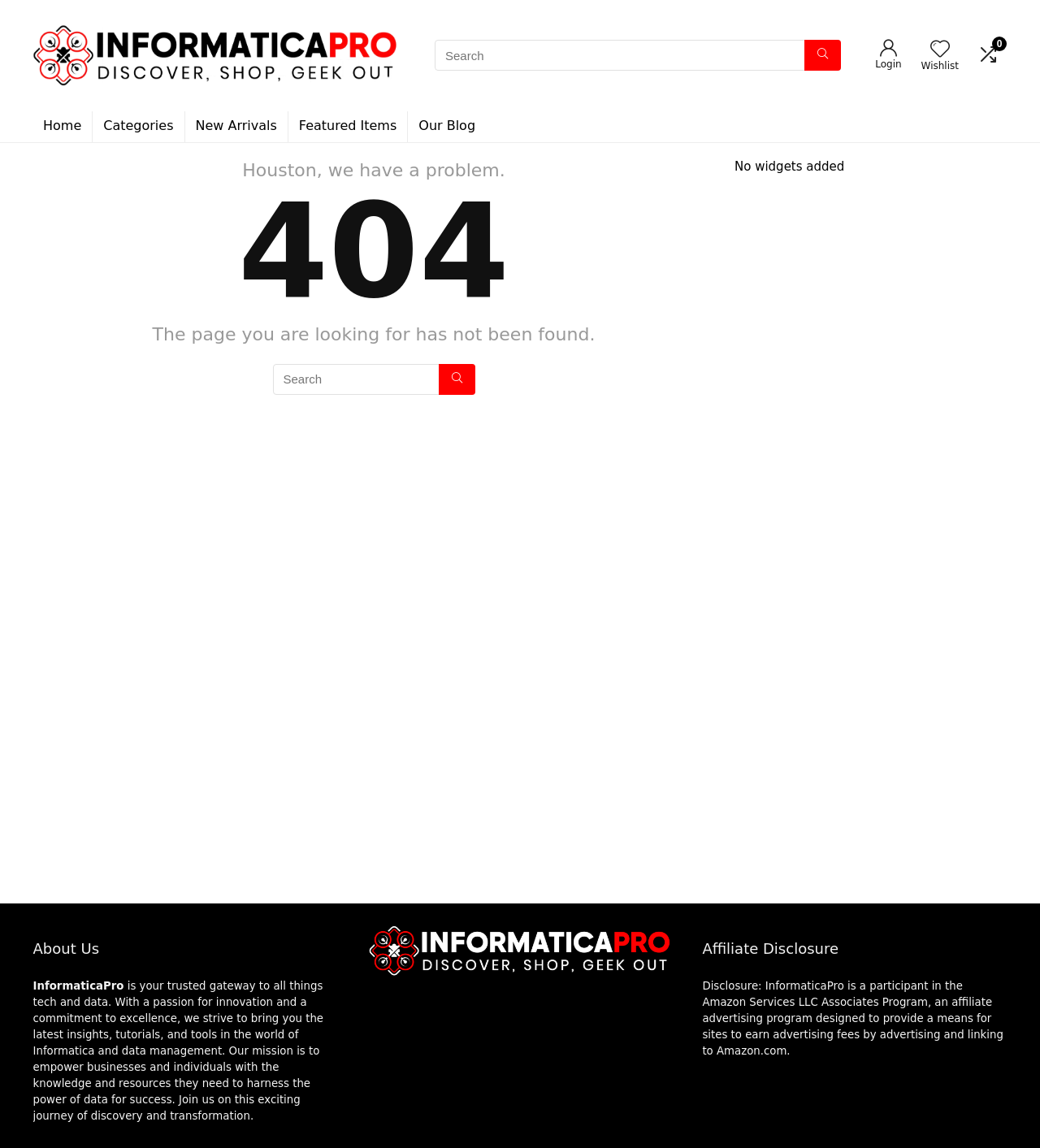How many navigation links are there at the top?
Refer to the image and provide a thorough answer to the question.

At the top of the webpage, there are six navigation links: 'Home', 'Categories', 'New Arrivals', 'Featured Items', 'Our Blog', and 'Wishlist'.